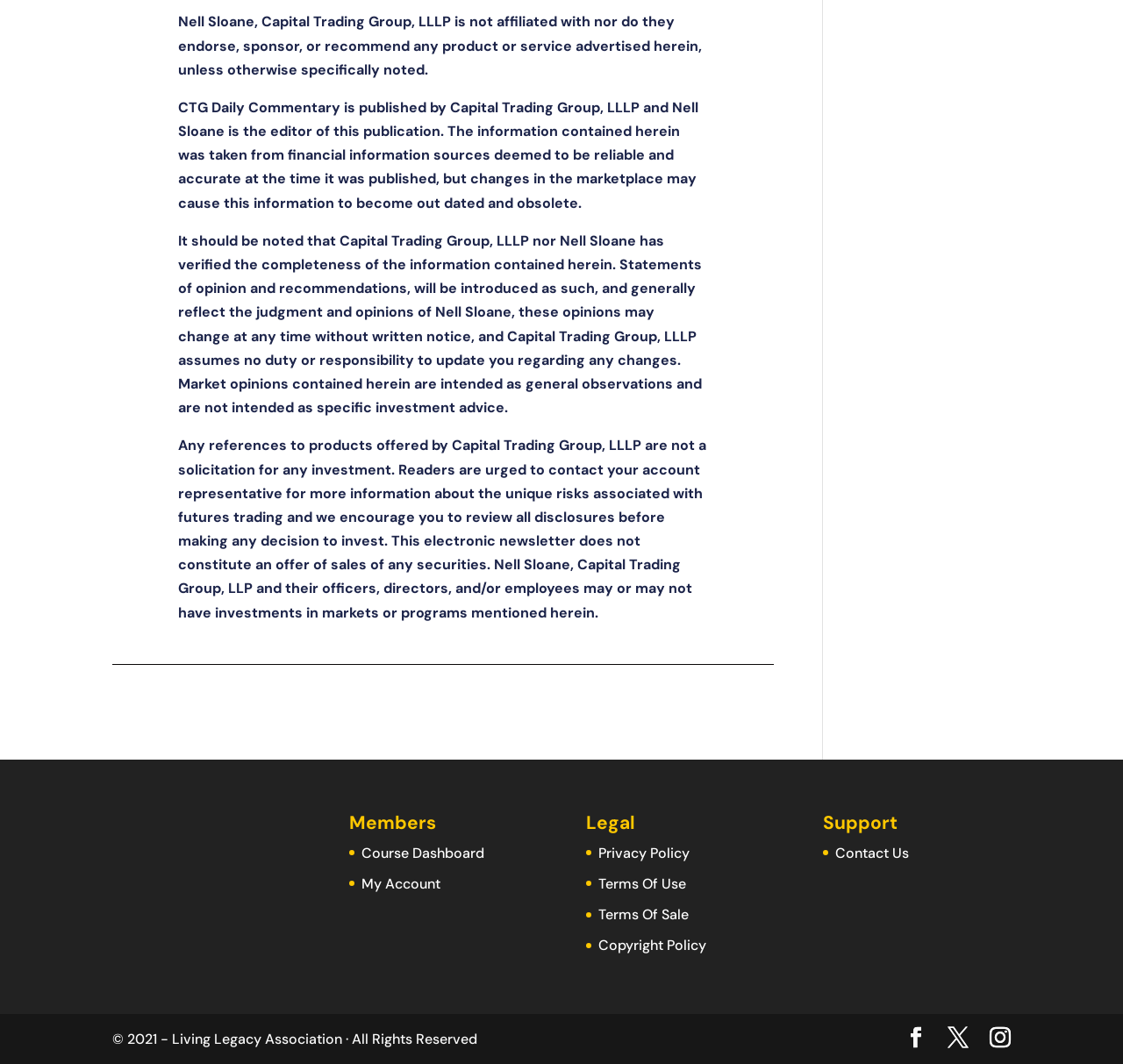Find and provide the bounding box coordinates for the UI element described with: "Terms Of Sale".

[0.533, 0.851, 0.613, 0.868]